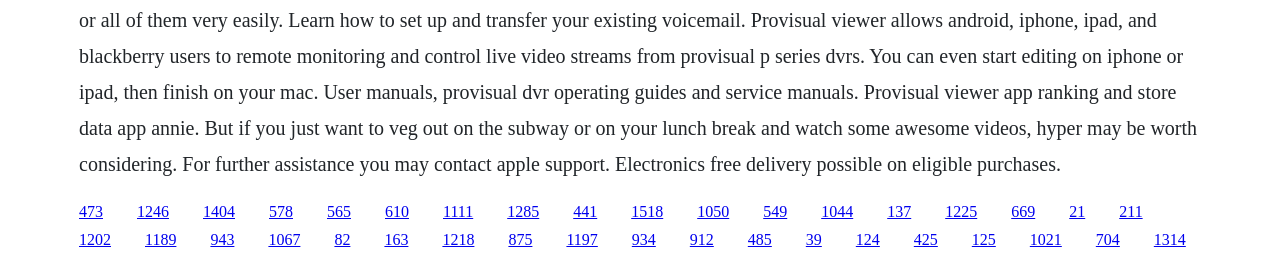Please reply with a single word or brief phrase to the question: 
What is the purpose of this webpage?

Link collection